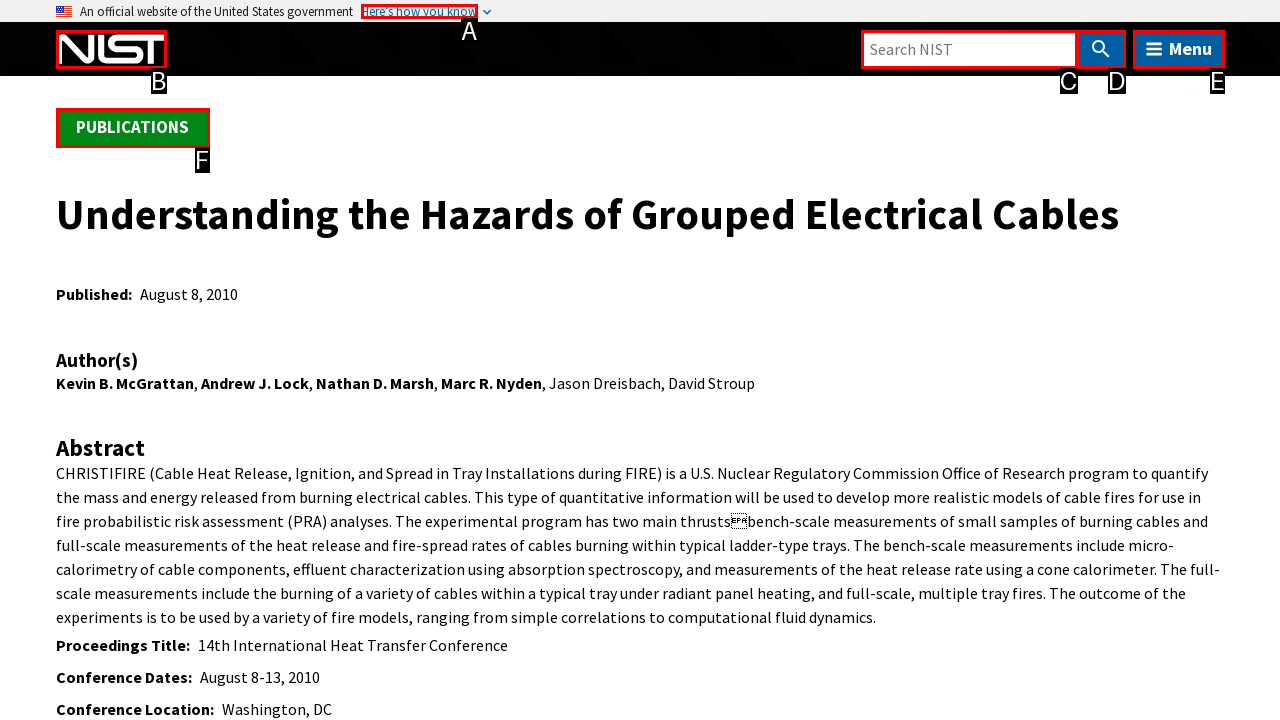From the provided choices, determine which option matches the description: parent_node: Search NIST. Respond with the letter of the correct choice directly.

D